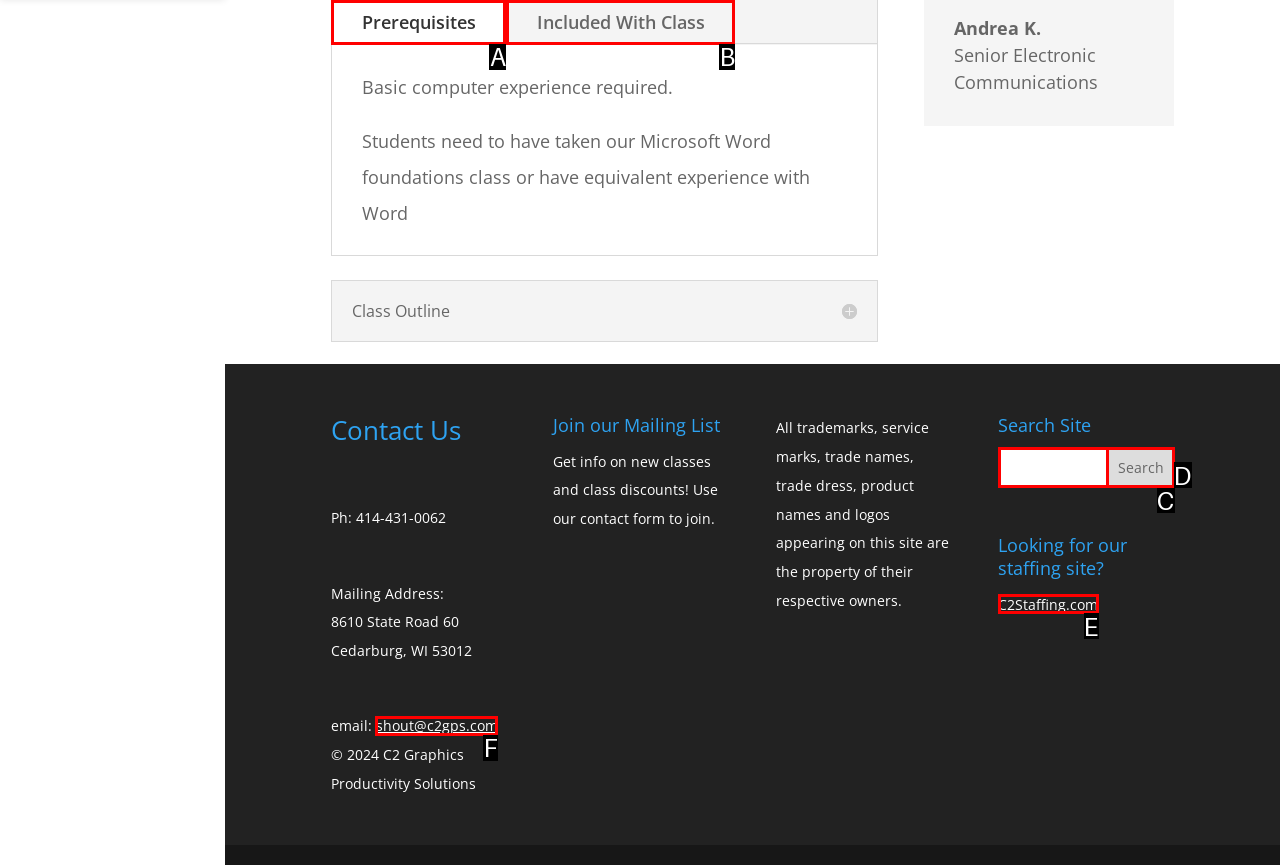Identify which HTML element matches the description: Privacy Policy. Answer with the correct option's letter.

None